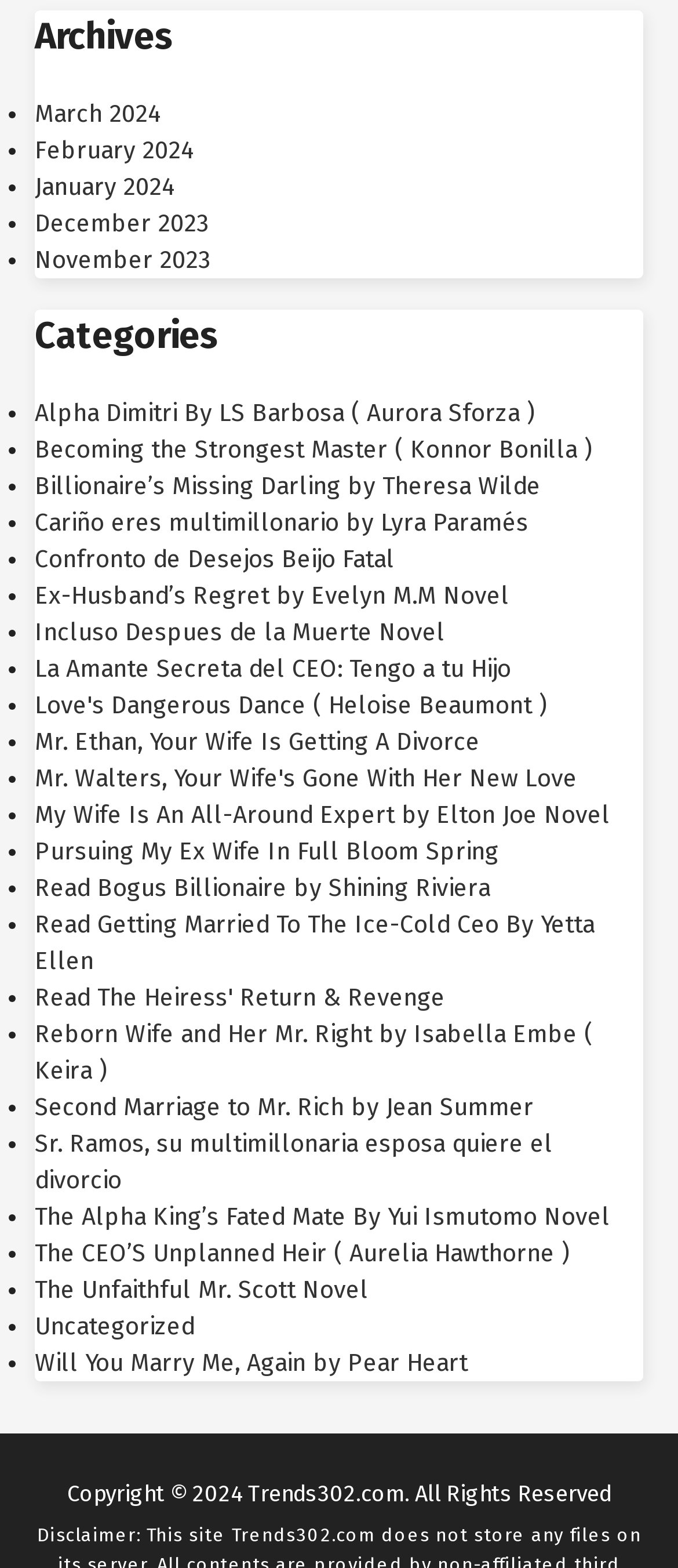Locate the bounding box coordinates of the clickable area to execute the instruction: "Click on The Alpha King’s Fated Mate By Yui Ismutomo Novel". Provide the coordinates as four float numbers between 0 and 1, represented as [left, top, right, bottom].

[0.051, 0.767, 0.9, 0.786]